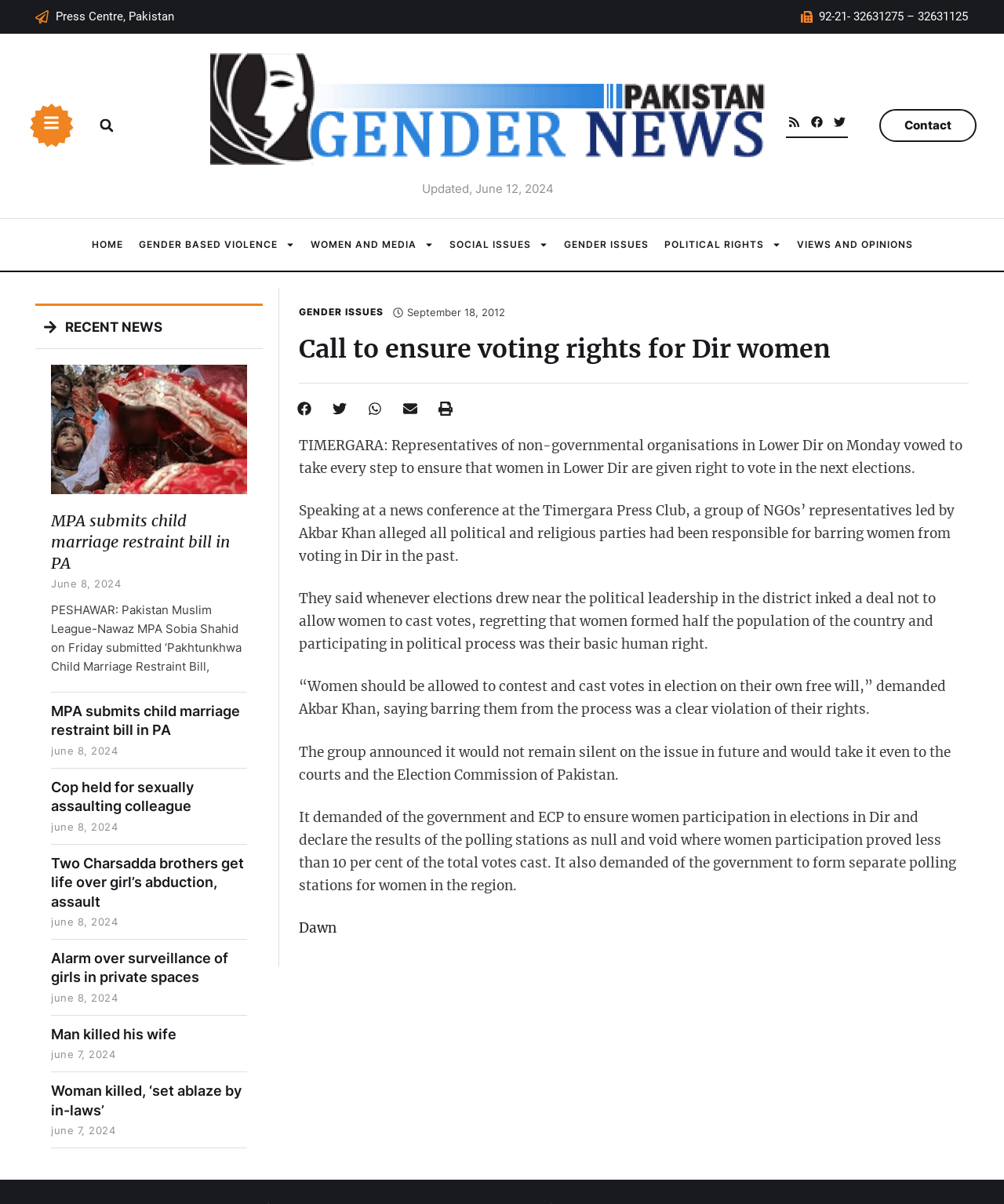Find the bounding box coordinates of the area that needs to be clicked in order to achieve the following instruction: "Click on the link to view recent news". The coordinates should be specified as four float numbers between 0 and 1, i.e., [left, top, right, bottom].

[0.064, 0.265, 0.161, 0.278]